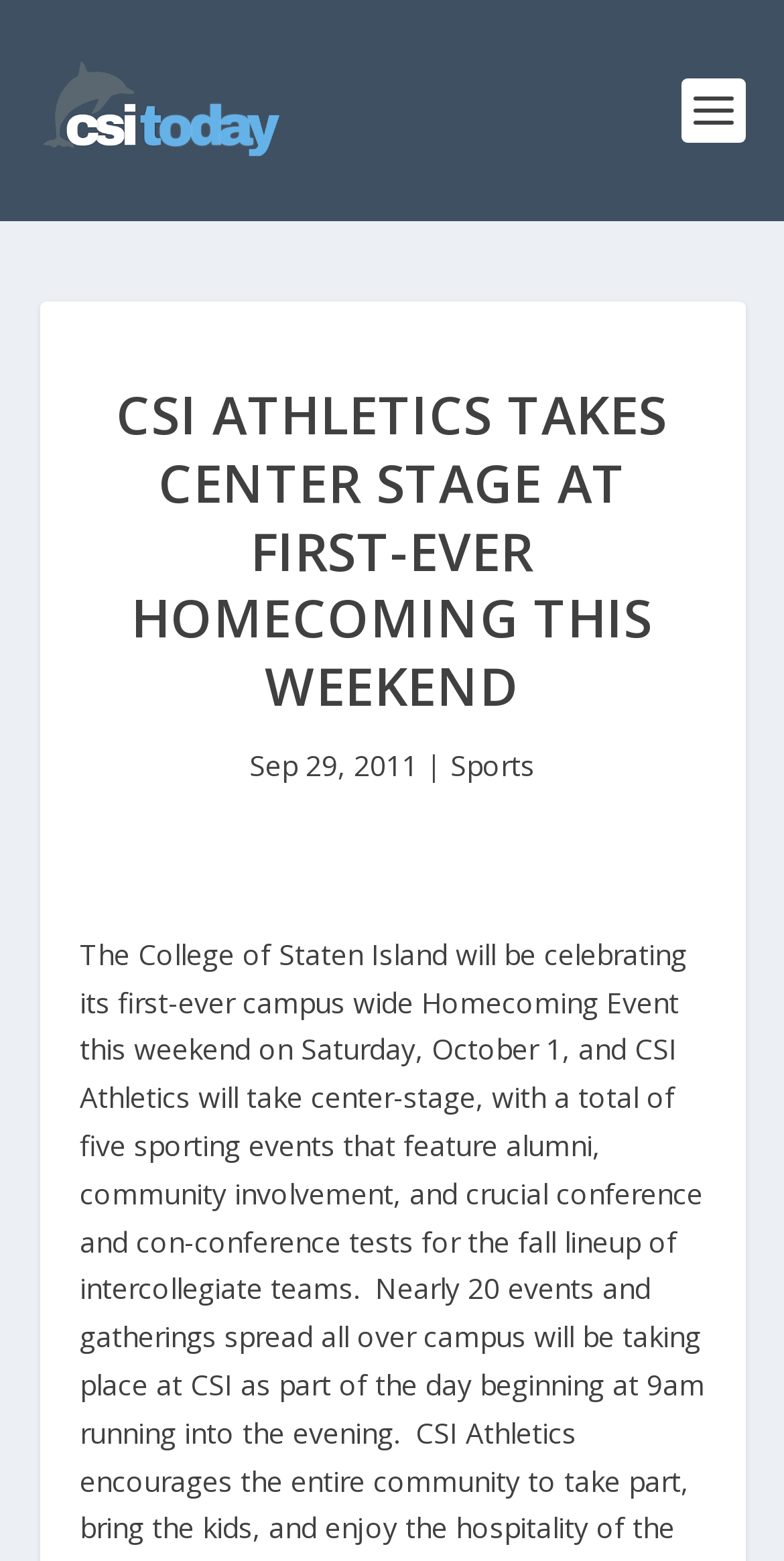Using the webpage screenshot, locate the HTML element that fits the following description and provide its bounding box: "alt="CSI Today"".

[0.05, 0.039, 0.36, 0.103]